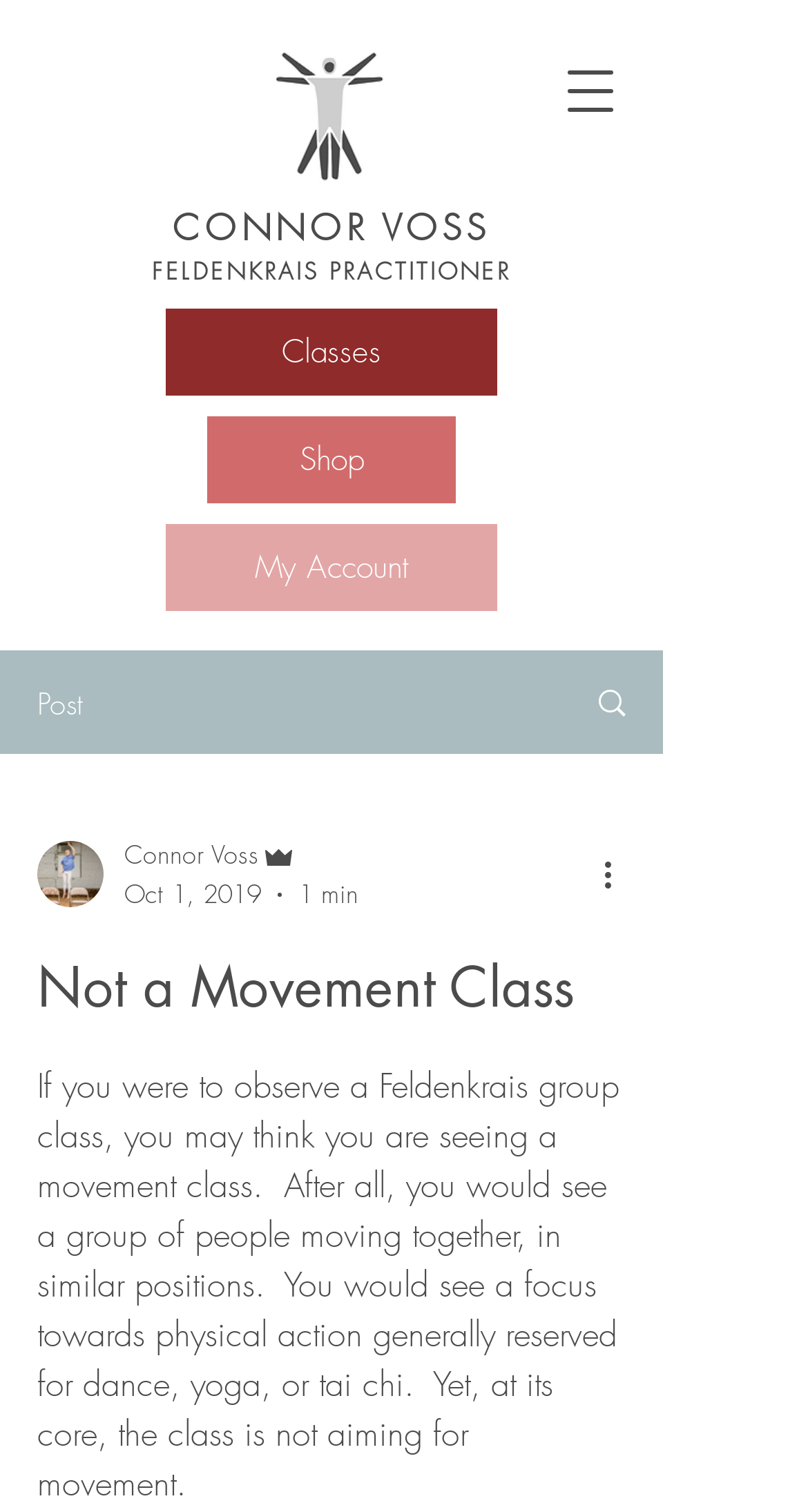What is the purpose of the link with the text 'My Account'?
Provide a detailed and extensive answer to the question.

The link with the text 'My Account' is likely to be used to access the user's account information or settings. This is a common pattern in web design, where a link is used to navigate to a user's account page.